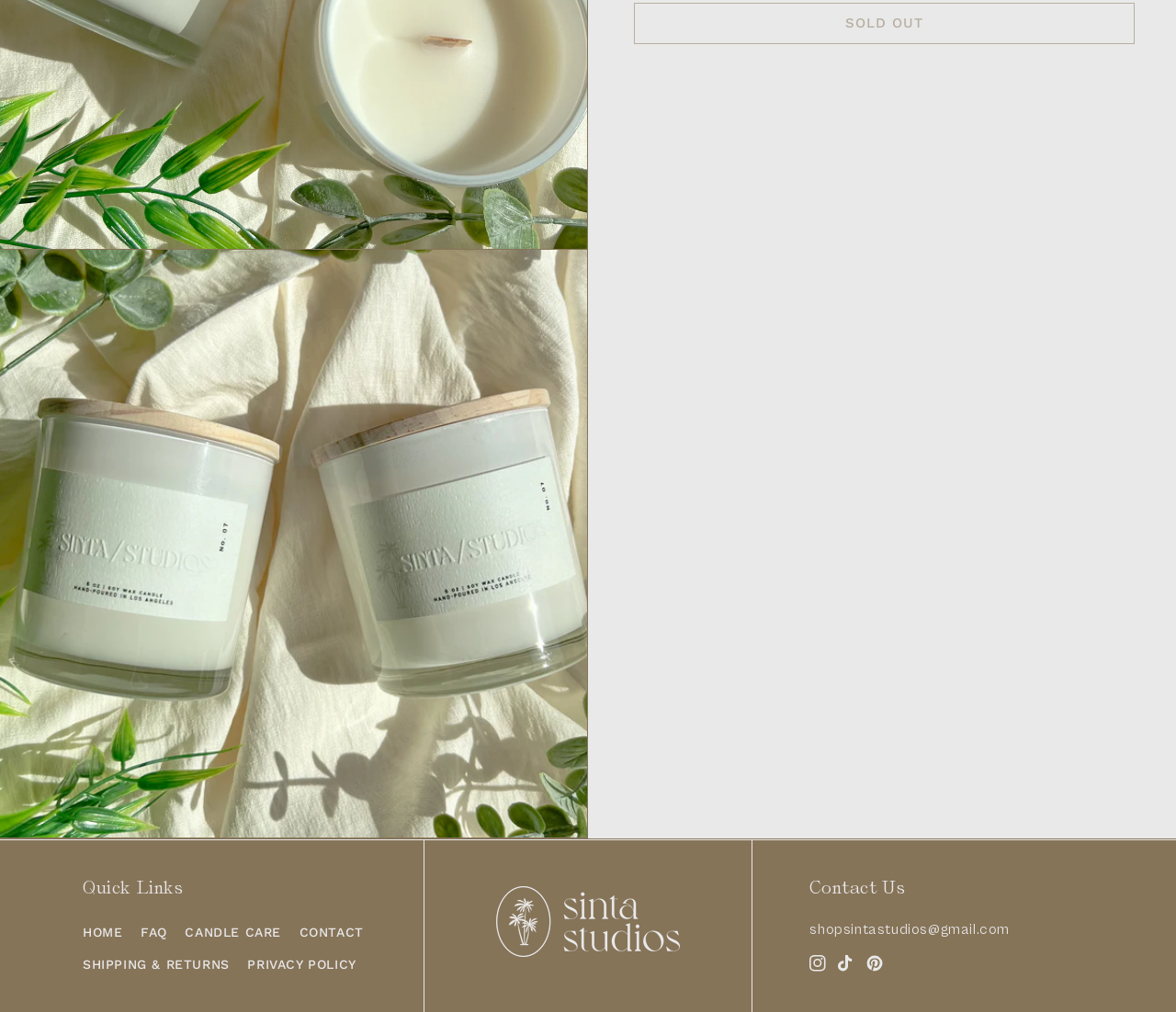Using the element description provided, determine the bounding box coordinates in the format (top-left x, top-left y, bottom-right x, bottom-right y). Ensure that all values are floating point numbers between 0 and 1. Element description: PRIVACY POLICY

[0.21, 0.938, 0.303, 0.97]